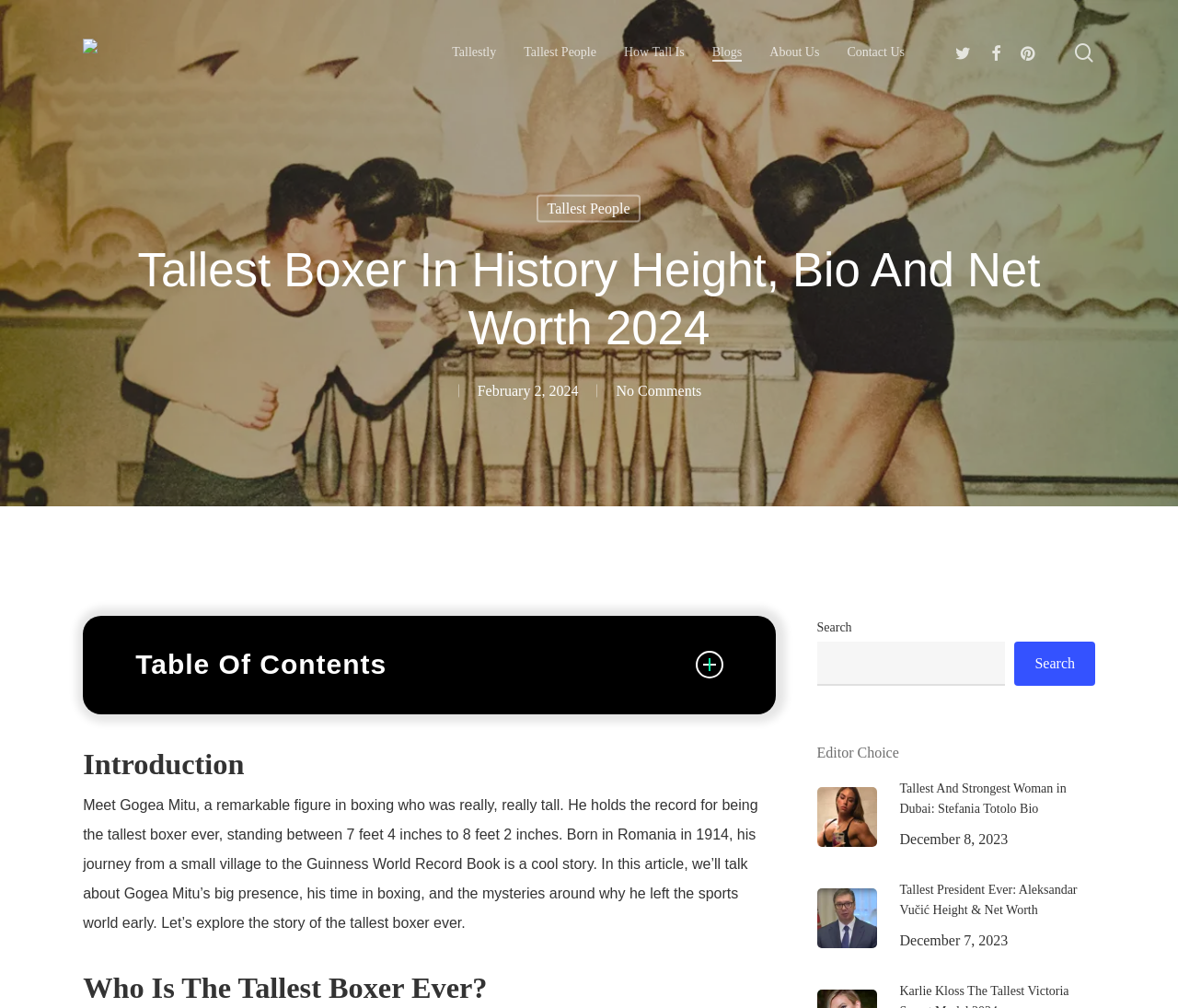Find the bounding box coordinates of the clickable area required to complete the following action: "Learn more about the tallest and strongest woman in Dubai".

[0.693, 0.773, 0.93, 0.847]